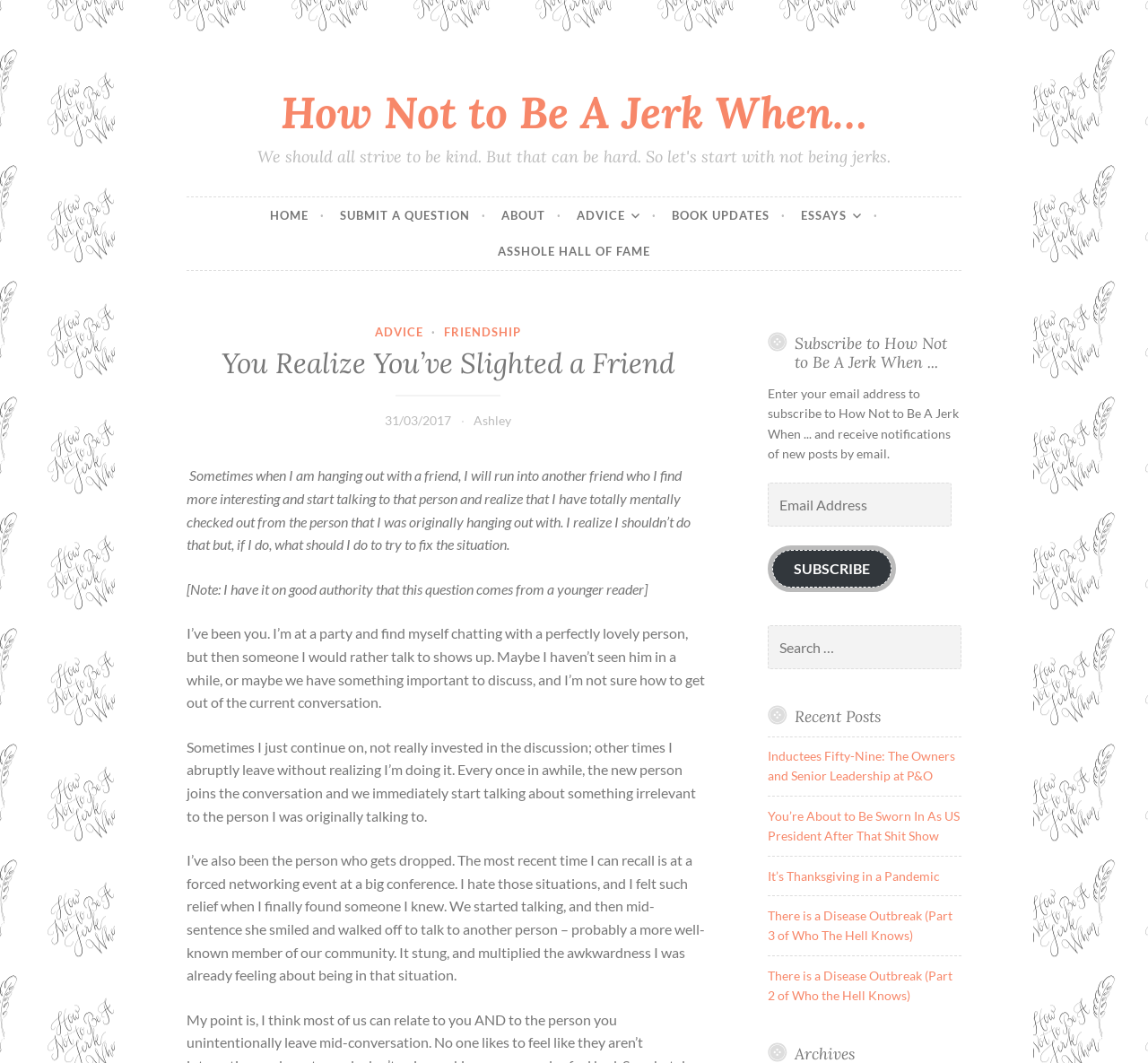What is the purpose of the textbox?
Refer to the image and respond with a one-word or short-phrase answer.

Email Address